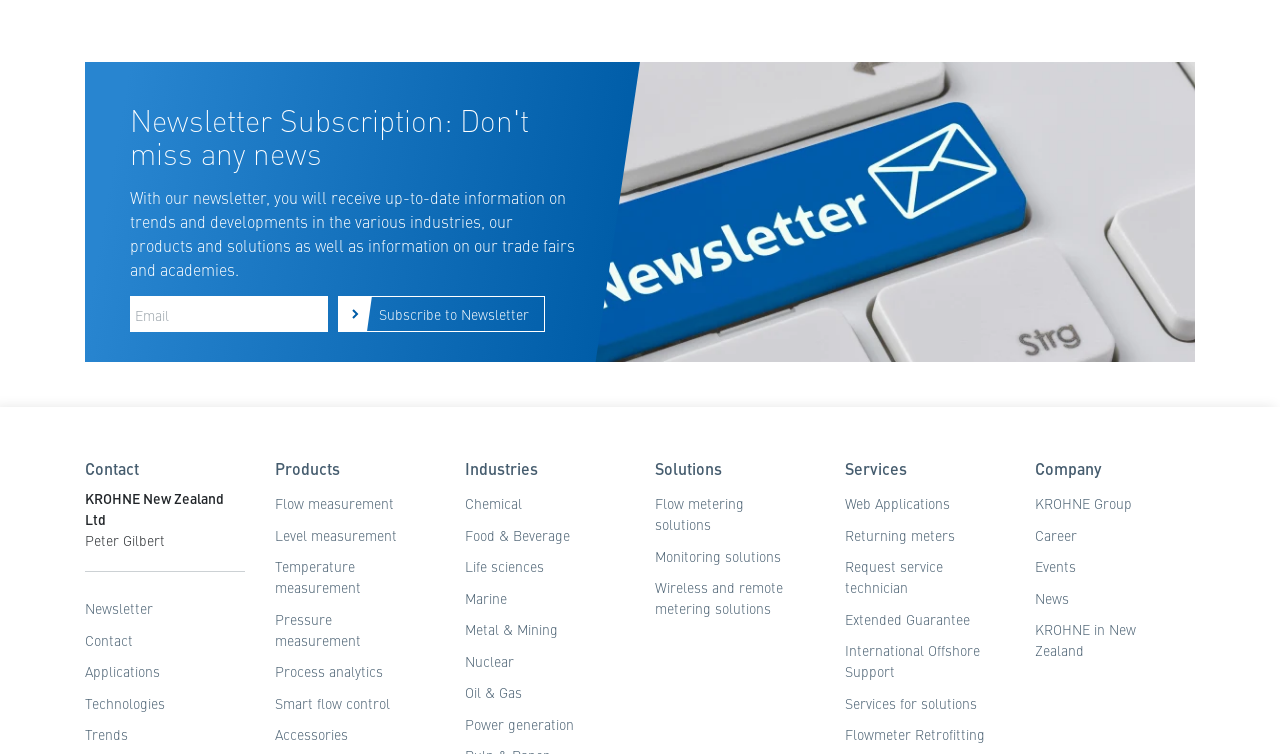Please identify the bounding box coordinates of the element's region that I should click in order to complete the following instruction: "Subscribe to Newsletter". The bounding box coordinates consist of four float numbers between 0 and 1, i.e., [left, top, right, bottom].

[0.264, 0.392, 0.426, 0.44]